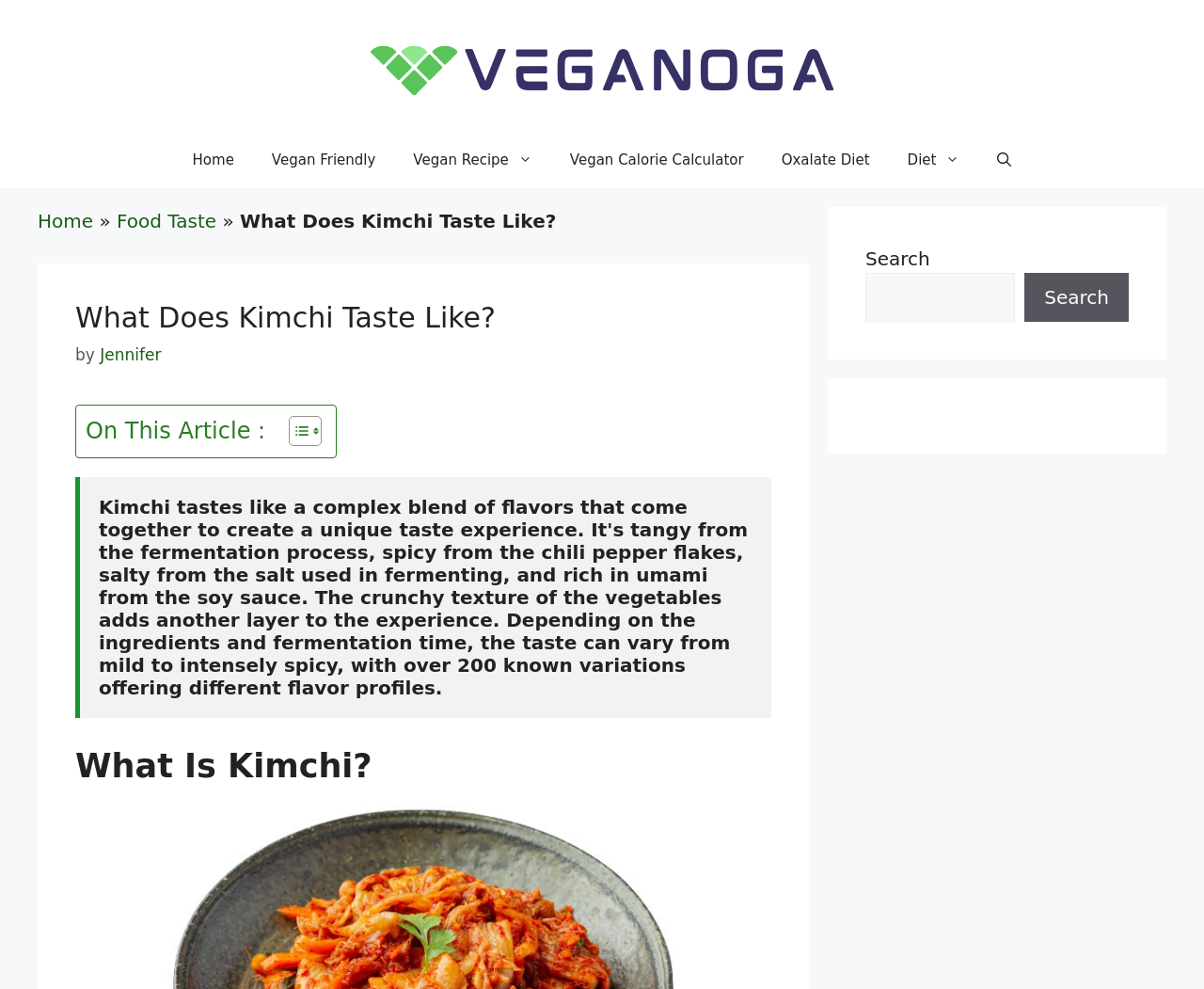Kindly determine the bounding box coordinates of the area that needs to be clicked to fulfill this instruction: "Search for something".

[0.719, 0.276, 0.843, 0.325]